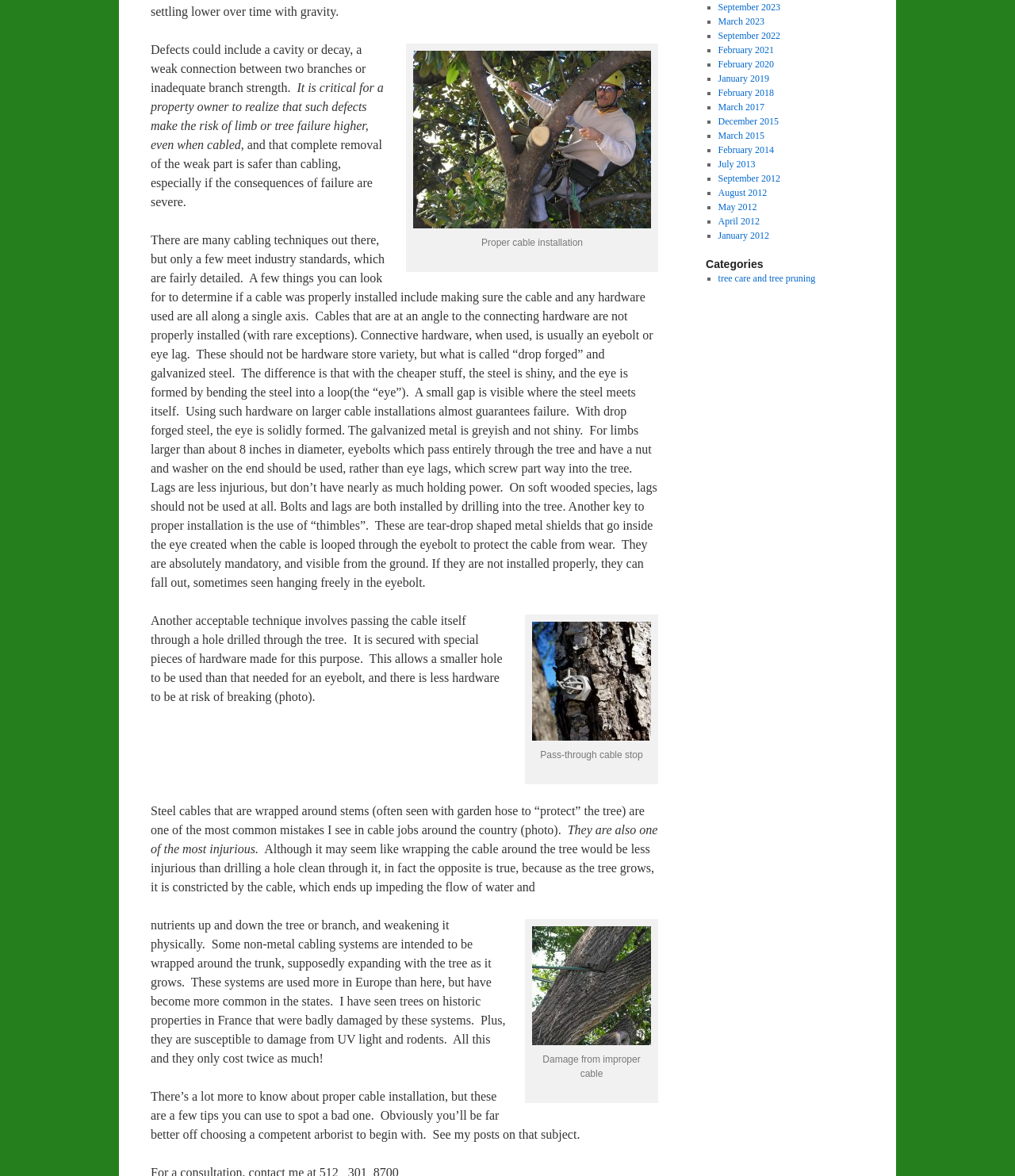Determine the bounding box coordinates for the UI element matching this description: "tree care and tree pruning".

[0.707, 0.232, 0.803, 0.241]